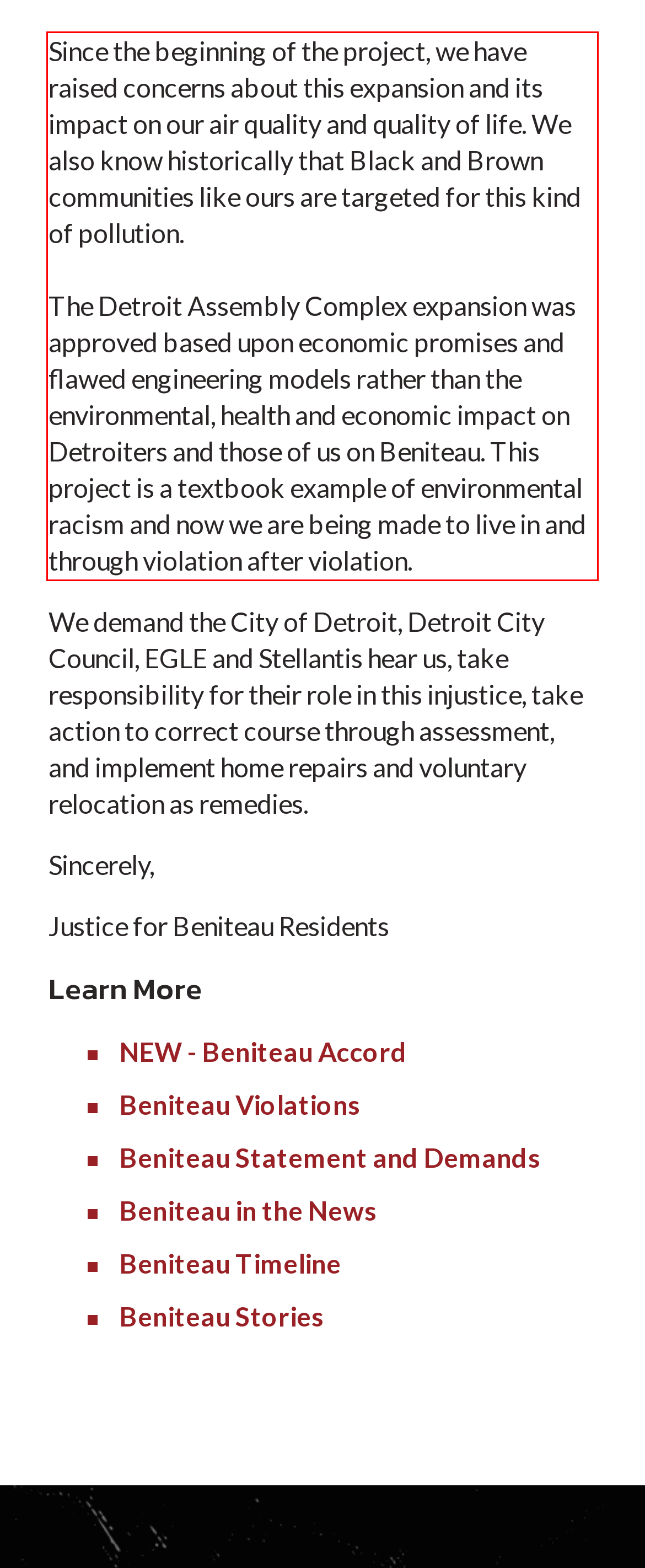Please look at the webpage screenshot and extract the text enclosed by the red bounding box.

Since the beginning of the project, we have raised concerns about this expansion and its impact on our air quality and quality of life. We also know historically that Black and Brown communities like ours are targeted for this kind of pollution. The Detroit Assembly Complex expansion was approved based upon economic promises and flawed engineering models rather than the environmental, health and economic impact on Detroiters and those of us on Beniteau. This project is a textbook example of environmental racism and now we are being made to live in and through violation after violation.